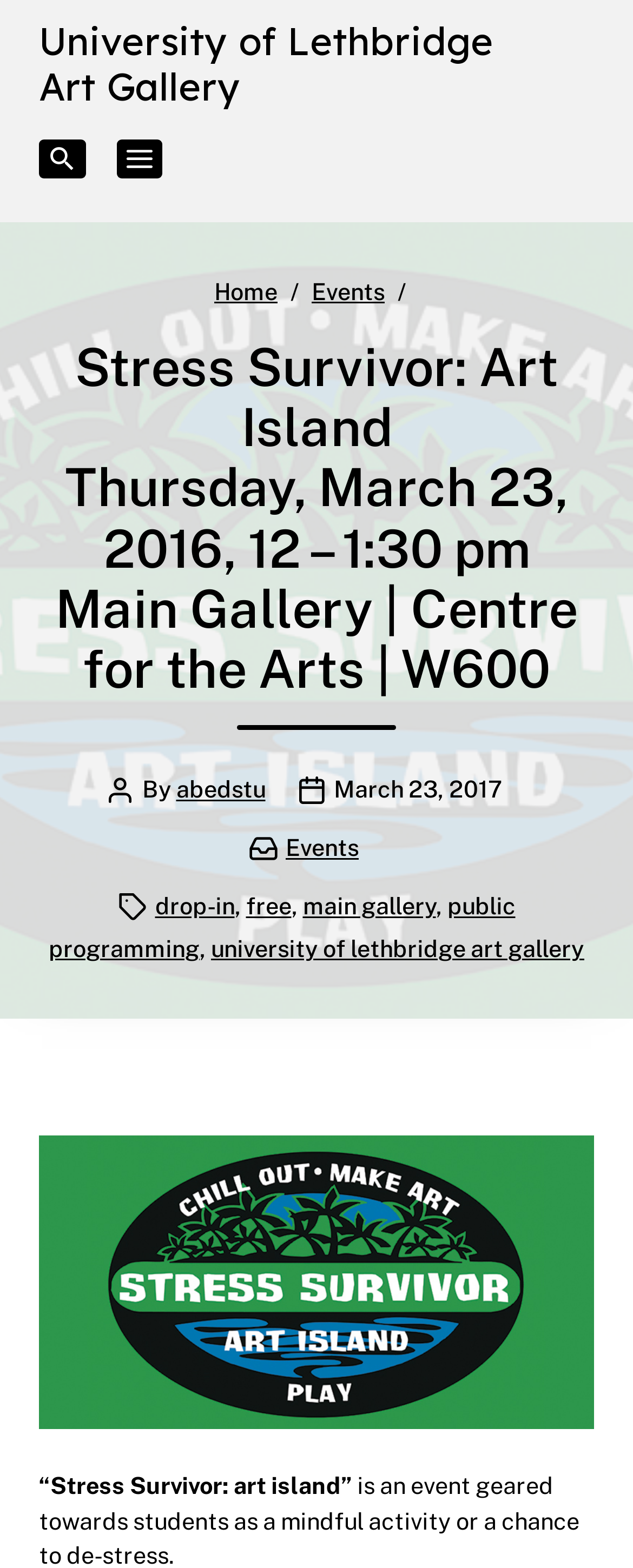Generate an in-depth caption that captures all aspects of the webpage.

The webpage appears to be an event page for "Stress Survivor: Art Island" at the University of Lethbridge Art Gallery. At the top, there is a navigation menu with links to the university's art gallery and two buttons to toggle search and extended navigation. 

Below the navigation menu, there is a banner section that takes up most of the top half of the page. Within this section, there is a breadcrumb navigation with links to the home page and events page. The main title of the event, "Stress Survivor: Art Island Thursday, March 23, 2016, 12 – 1:30 pm Main Gallery | Centre for the Arts | W600", is prominently displayed.

In the lower half of the page, there are several sections of text. The author's name, "abedstu", is listed, along with the publication date, "March 23, 2017". There are also sections for categories and tags, with links to related events, such as "Events", "drop-in", "free", "main gallery", "public programming", and "university of lethbridge art gallery". 

At the very bottom of the page, there is a quote or description, "“Stress Survivor: art island”", which appears to be related to the event.